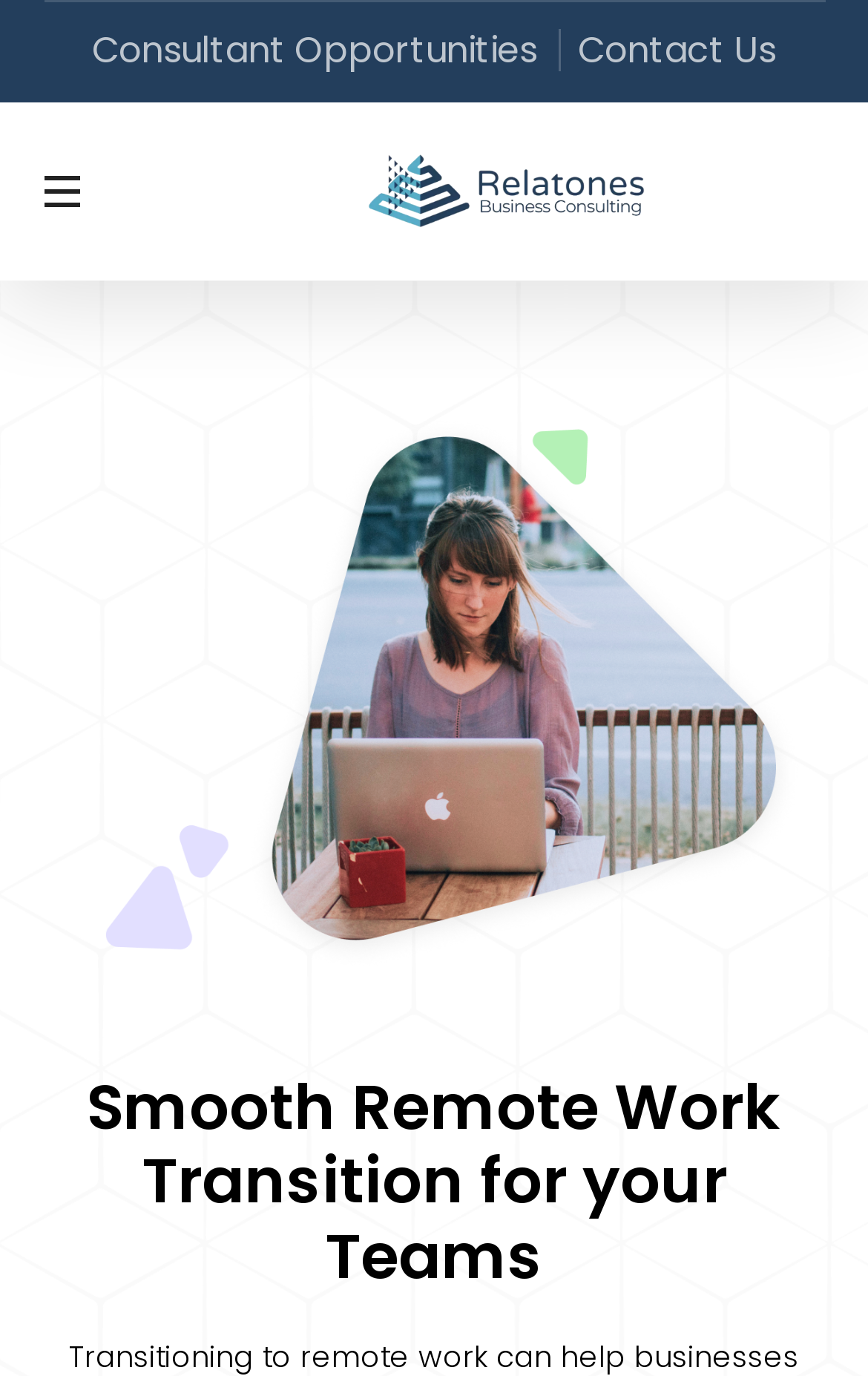Find the bounding box coordinates for the element described here: "Consultant Opportunities".

[0.106, 0.018, 0.619, 0.055]